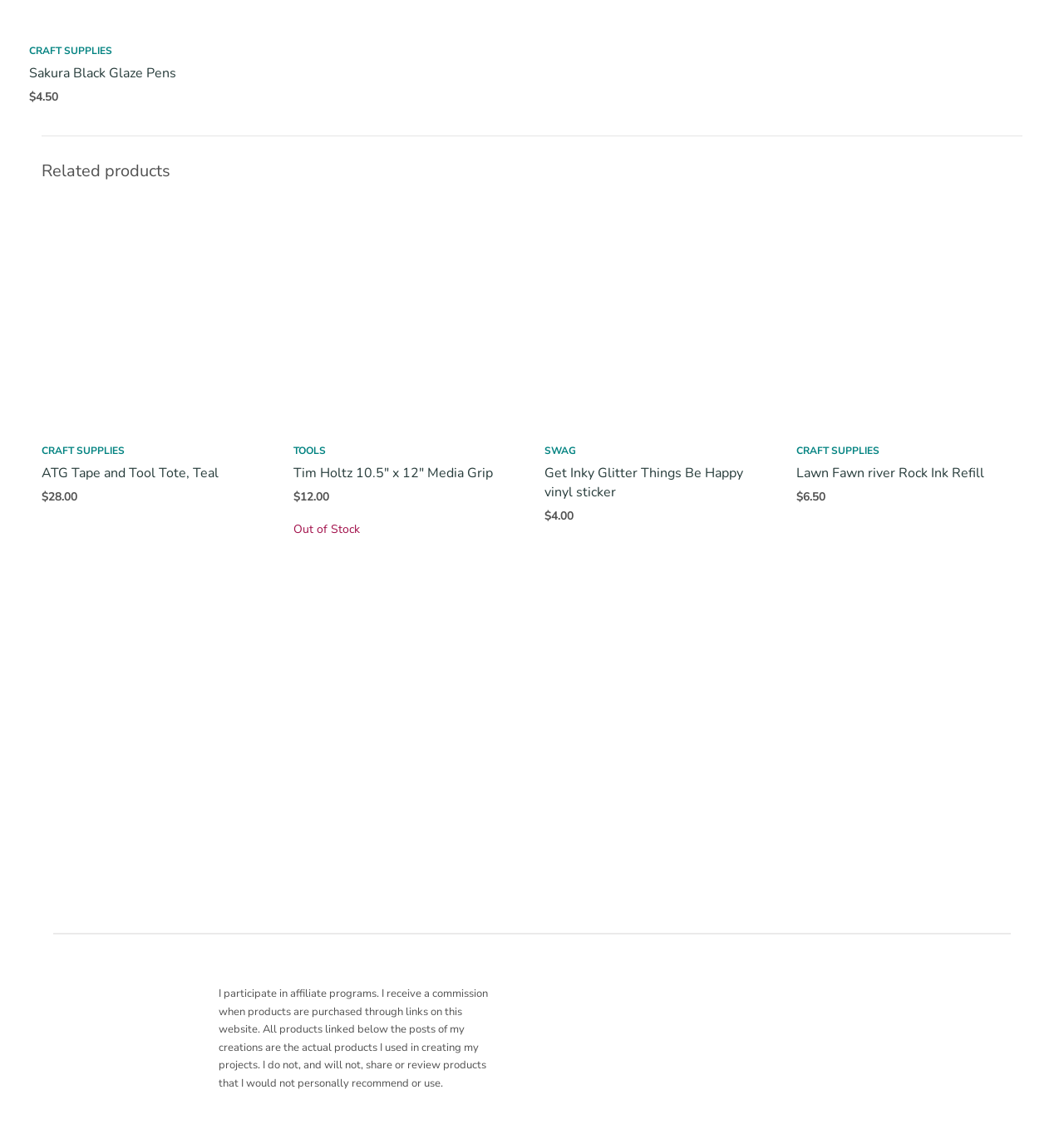Kindly determine the bounding box coordinates for the clickable area to achieve the given instruction: "Add 'ATG Tape and Tool Tote, Teal' to cart".

[0.104, 0.325, 0.187, 0.355]